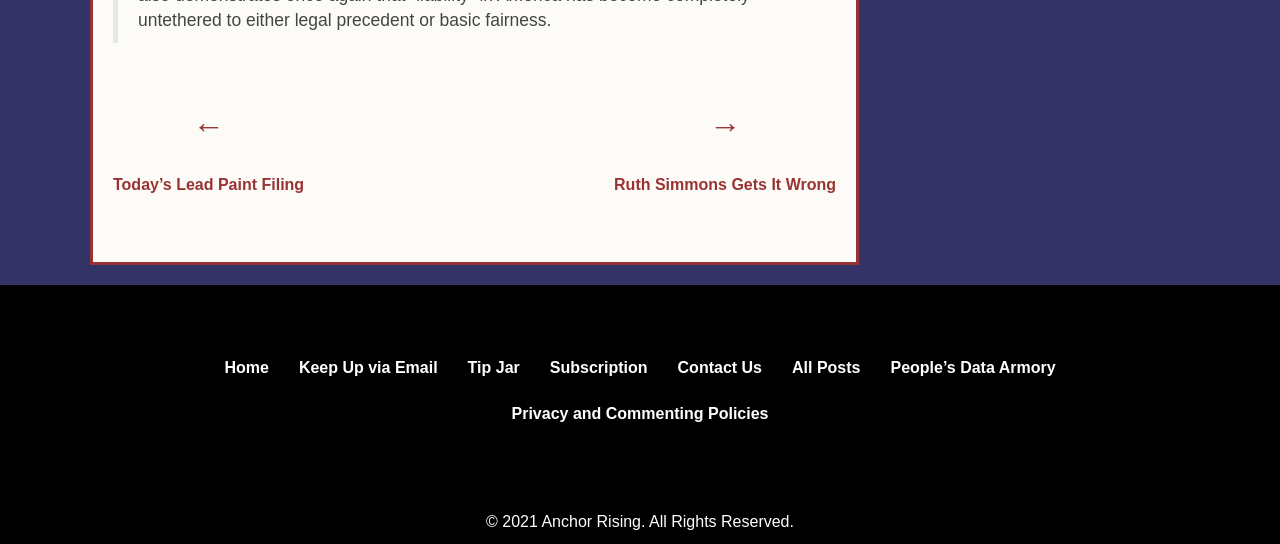Give a succinct answer to this question in a single word or phrase: 
What is the purpose of the 'Tip Jar' link?

To donate